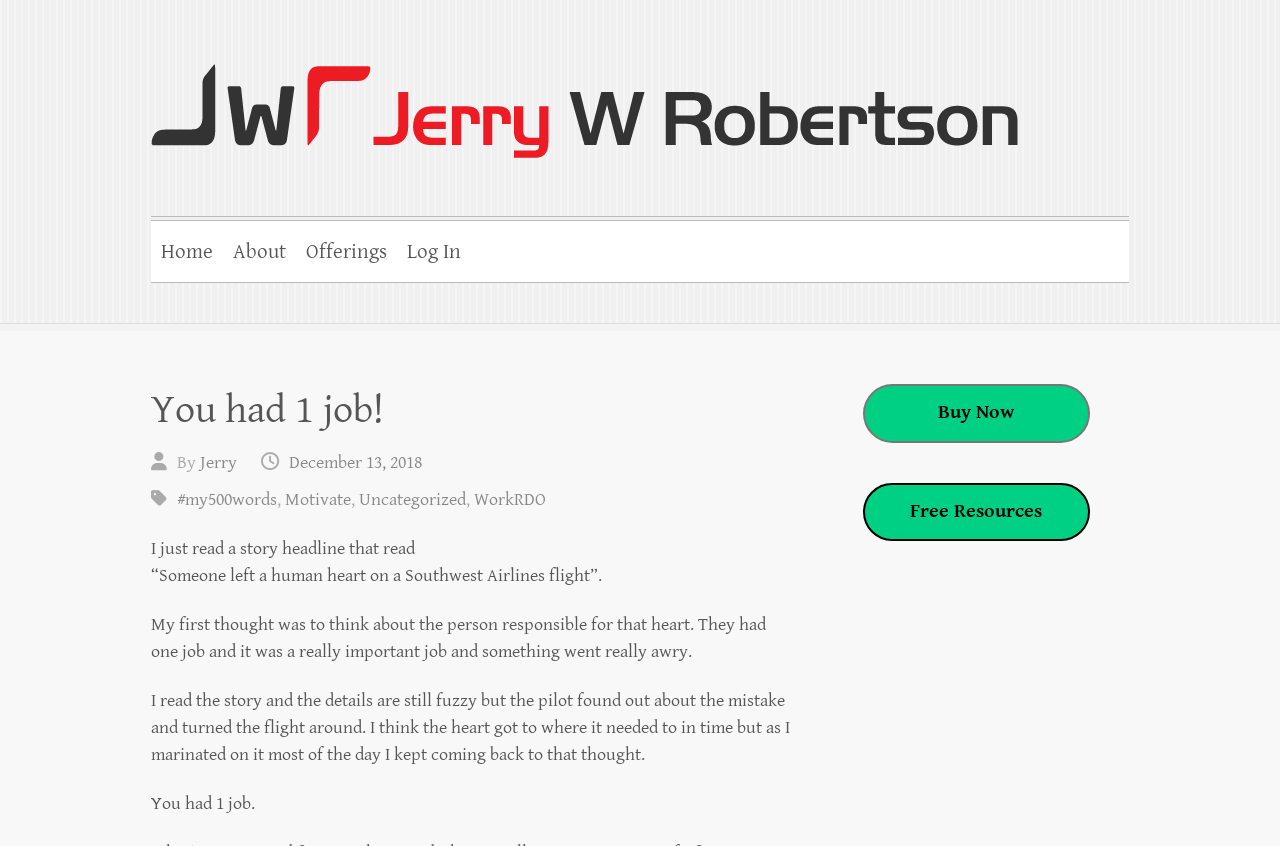Could you provide the bounding box coordinates for the portion of the screen to click to complete this instruction: "Buy now"?

[0.674, 0.454, 0.851, 0.523]